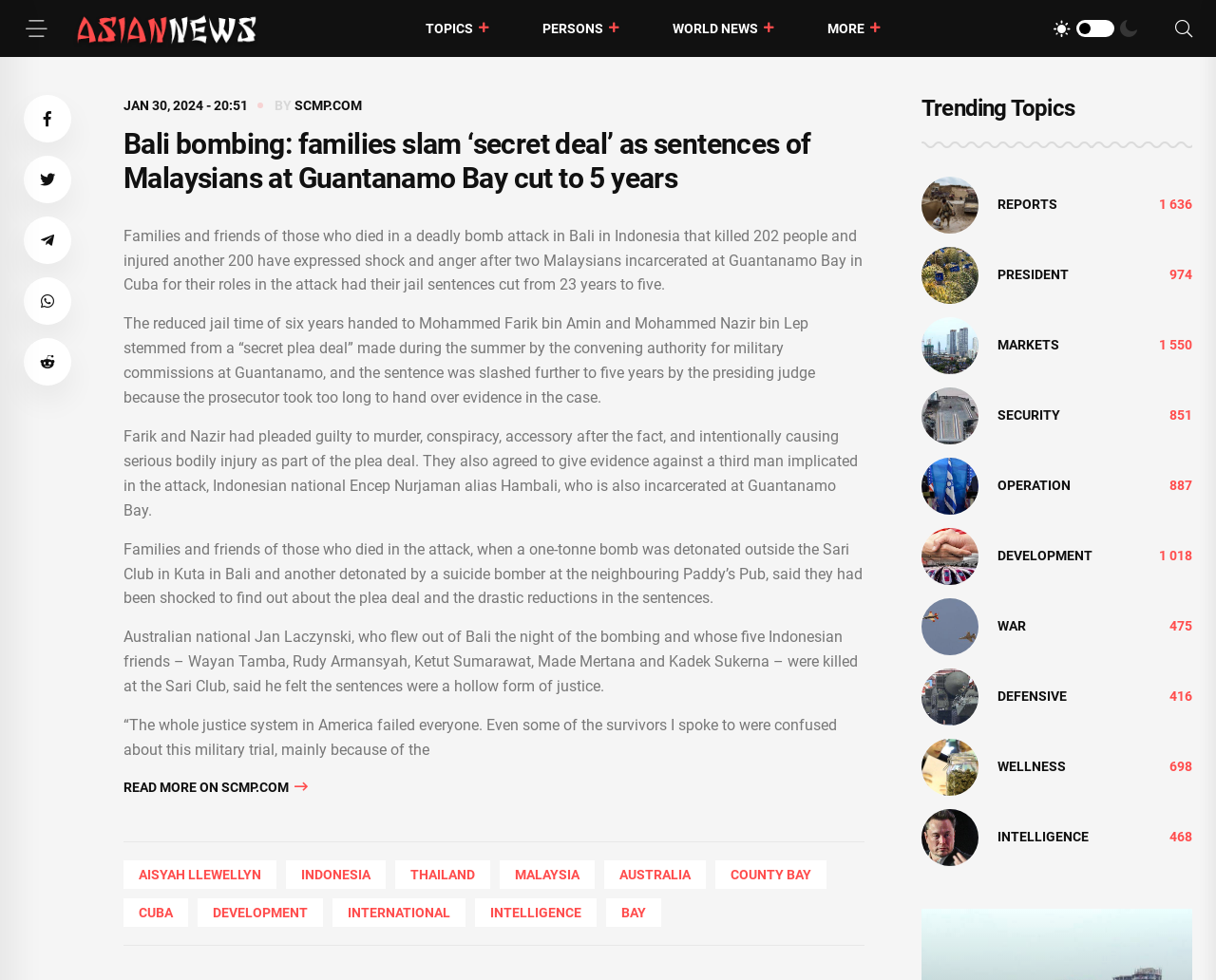Locate and generate the text content of the webpage's heading.

Bali bombing: families slam ‘secret deal’ as sentences of Malaysians at Guantanamo Bay cut to 5 years